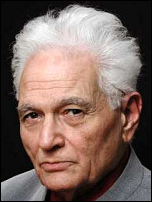What is the purpose of the dark background in the image?
Kindly answer the question with as much detail as you can.

The caption states that the dark background 'adds a dramatic effect to the image', implying that the background is intentionally dark to create a sense of drama or emphasis on Jacques Derrida's face.